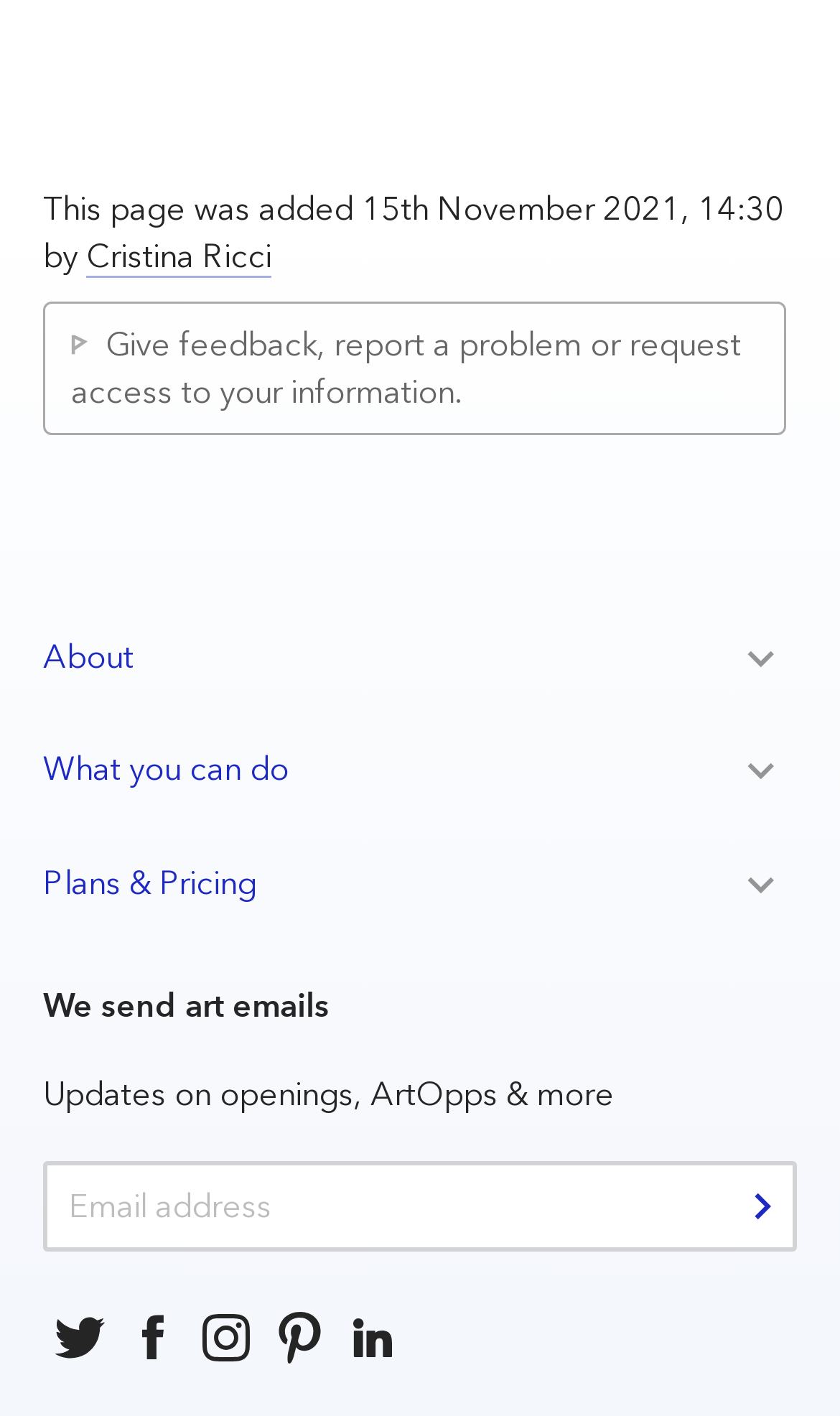Find the bounding box coordinates of the clickable region needed to perform the following instruction: "Click on Cristina Ricci". The coordinates should be provided as four float numbers between 0 and 1, i.e., [left, top, right, bottom].

[0.103, 0.167, 0.323, 0.196]